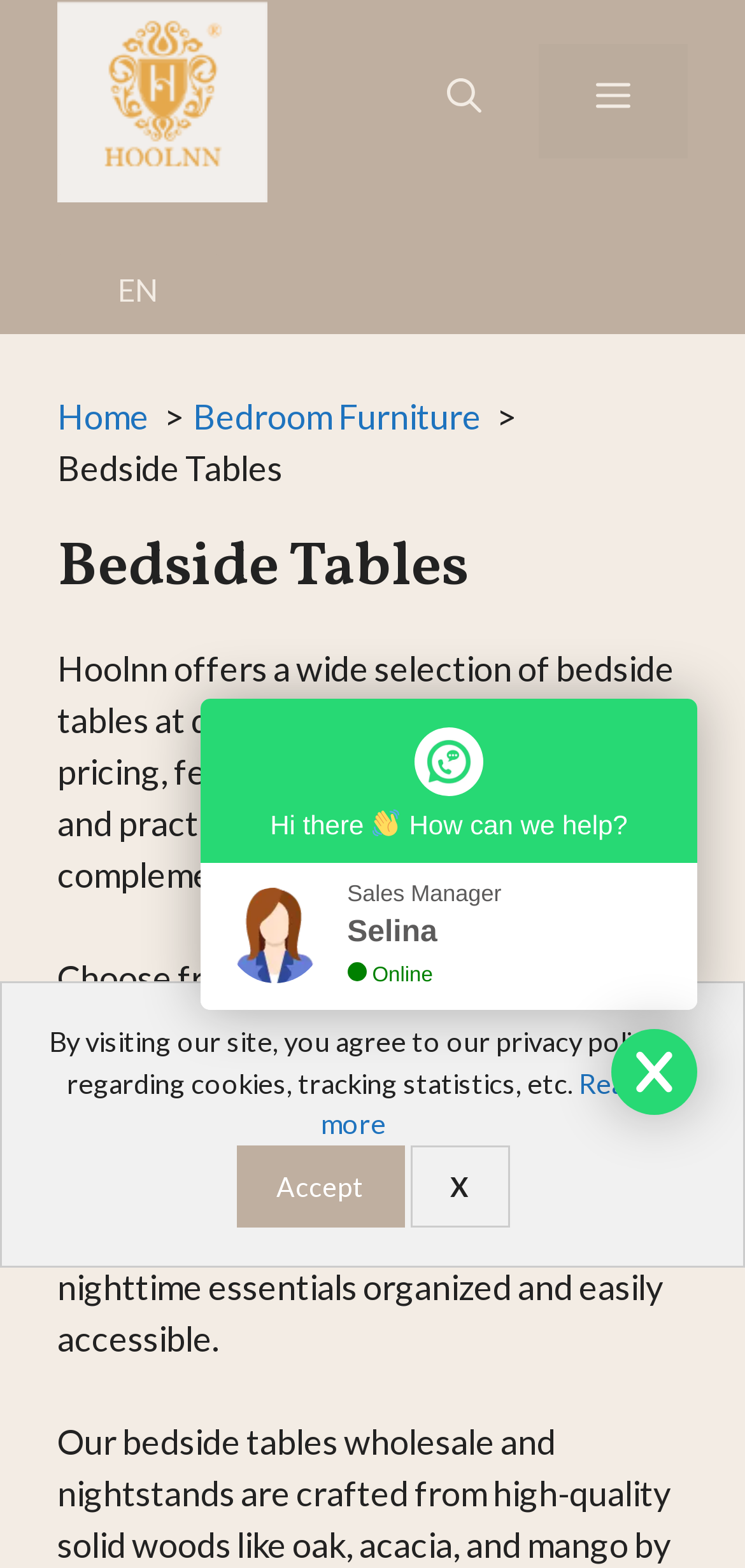Extract the bounding box coordinates for the UI element described as: "Accept".

[0.317, 0.731, 0.542, 0.783]